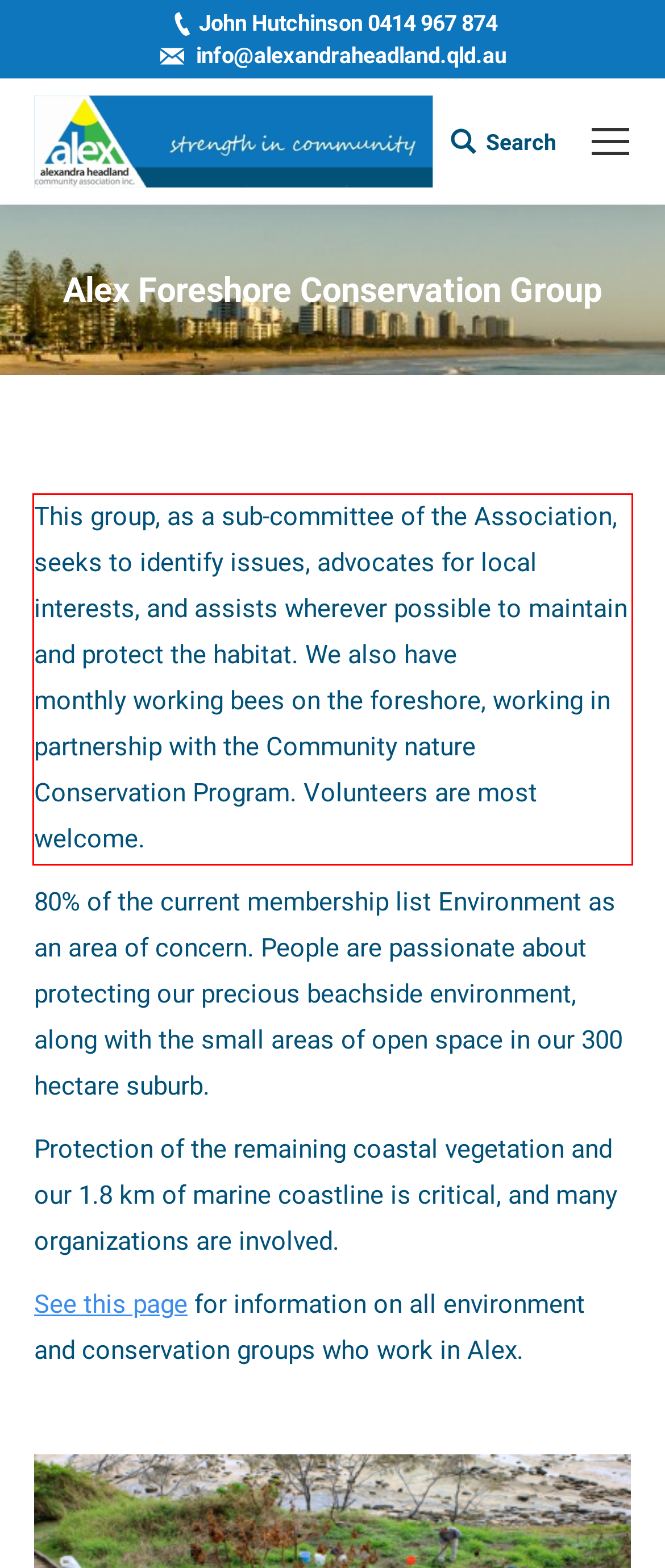Examine the webpage screenshot and use OCR to recognize and output the text within the red bounding box.

This group, as a sub-committee of the Association, seeks to identify issues, advocates for local interests, and assists wherever possible to maintain and protect the habitat. We also have monthly working bees on the foreshore, working in partnership with the Community nature Conservation Program. Volunteers are most welcome.